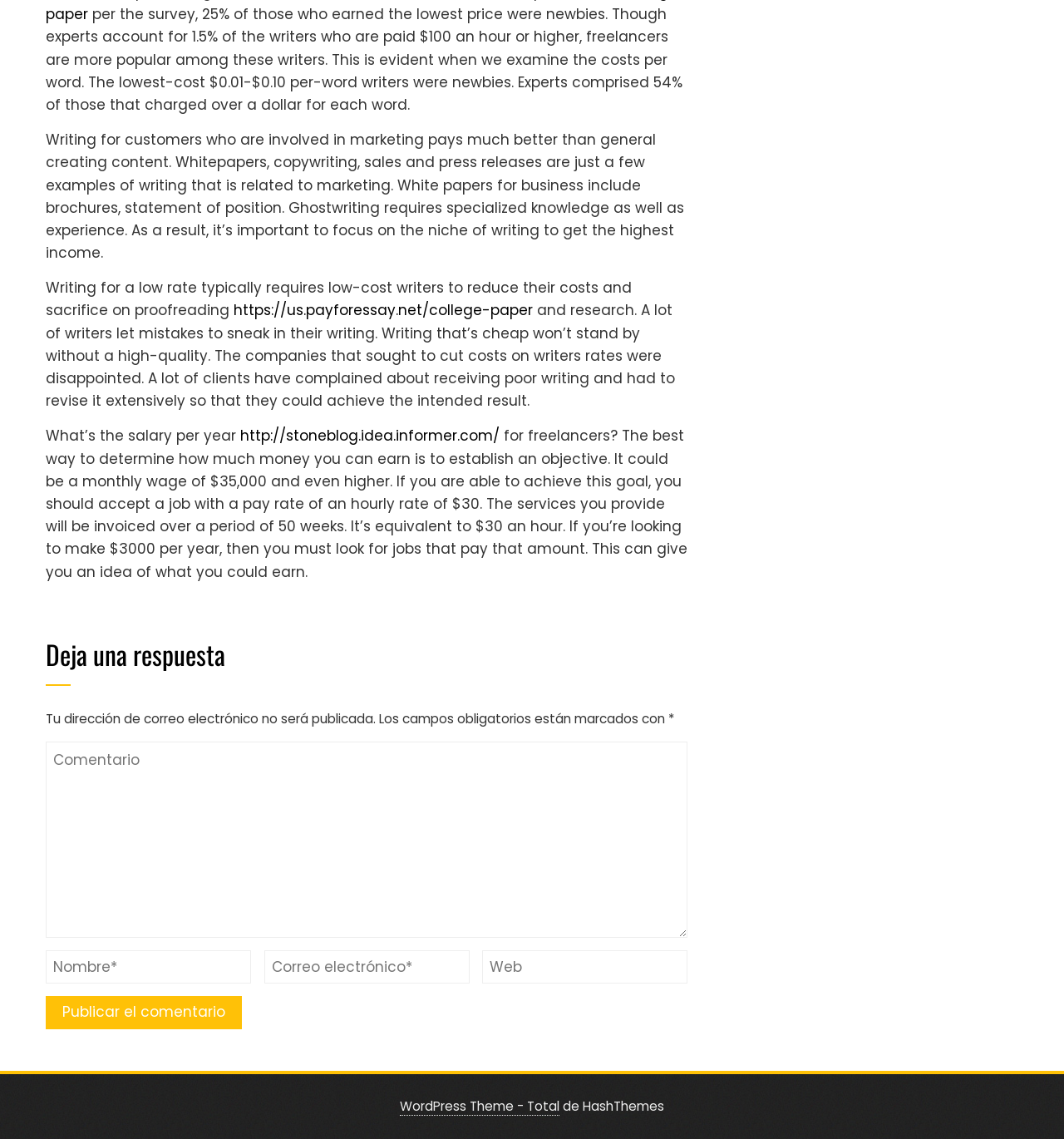Please provide a detailed answer to the question below by examining the image:
What percentage of writers are newbies and earn the lowest price?

According to the text, 'per the survey, 25% of those who earned the lowest price were newbies.' This information is provided in the first paragraph of the webpage.